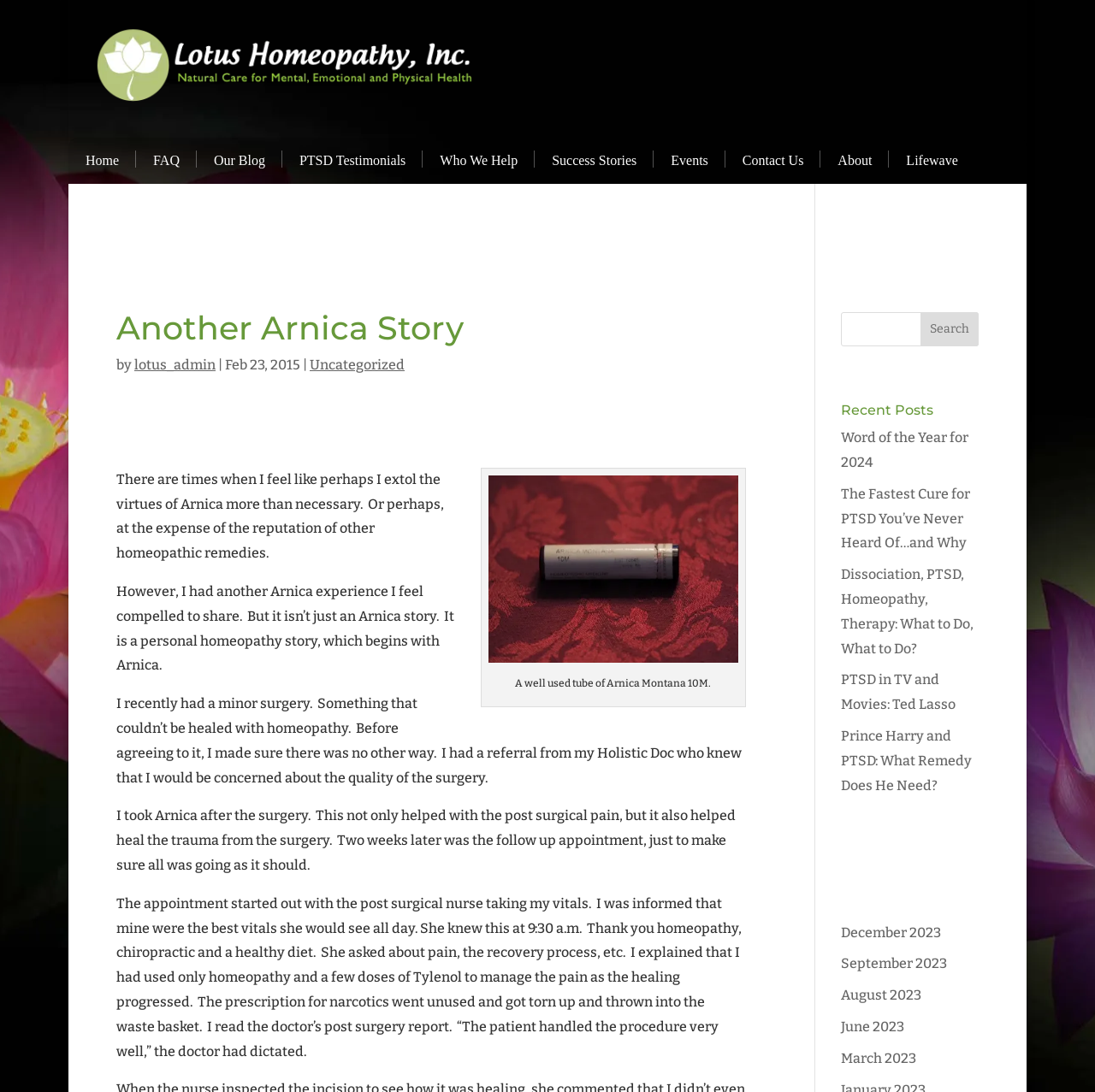How many recent posts are listed?
Look at the screenshot and respond with one word or a short phrase.

6